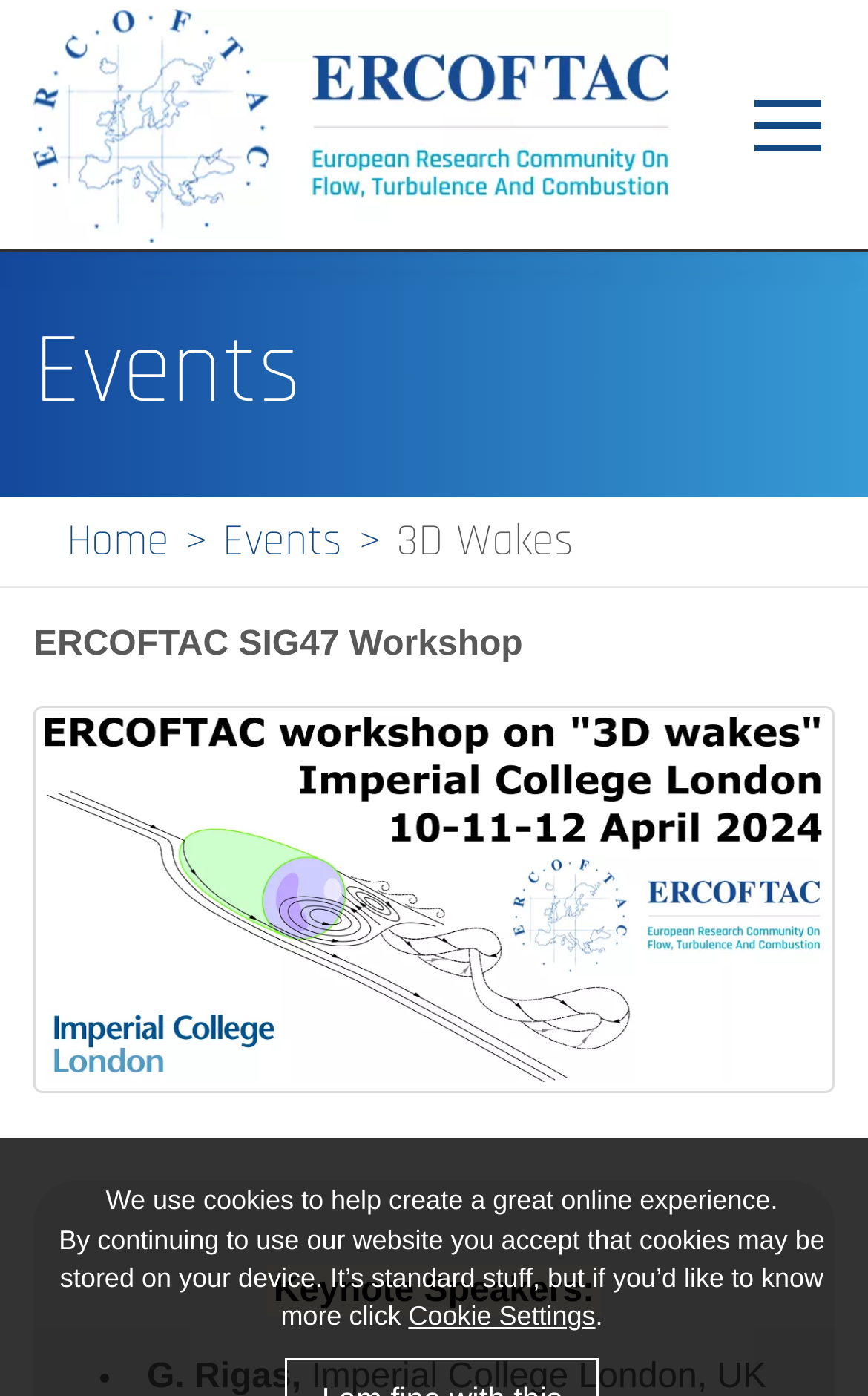Show the bounding box coordinates of the element that should be clicked to complete the task: "View Birthing Spotlight Series".

None